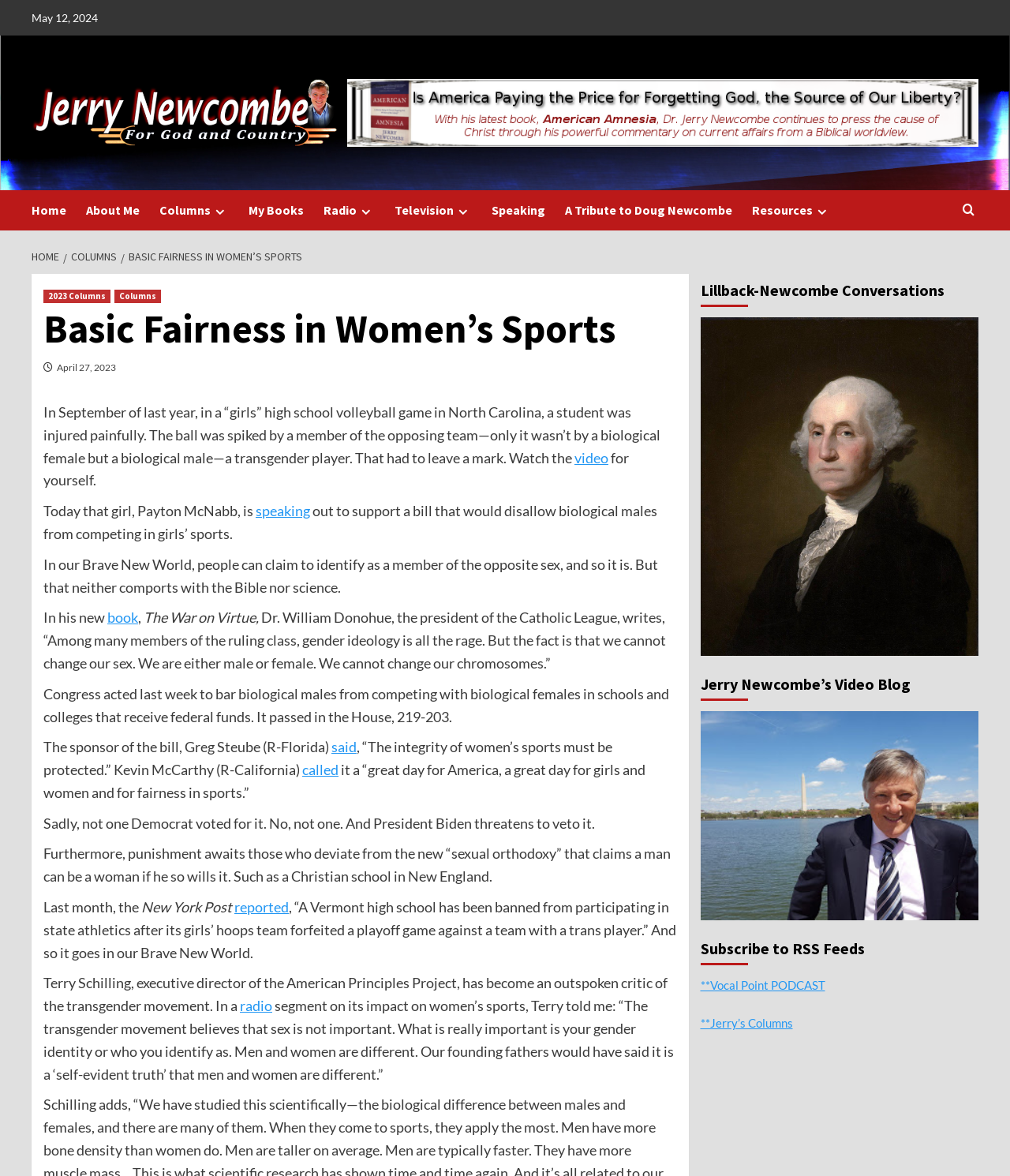Provide the bounding box coordinates of the area you need to click to execute the following instruction: "Click the 'video' link".

[0.569, 0.382, 0.602, 0.396]